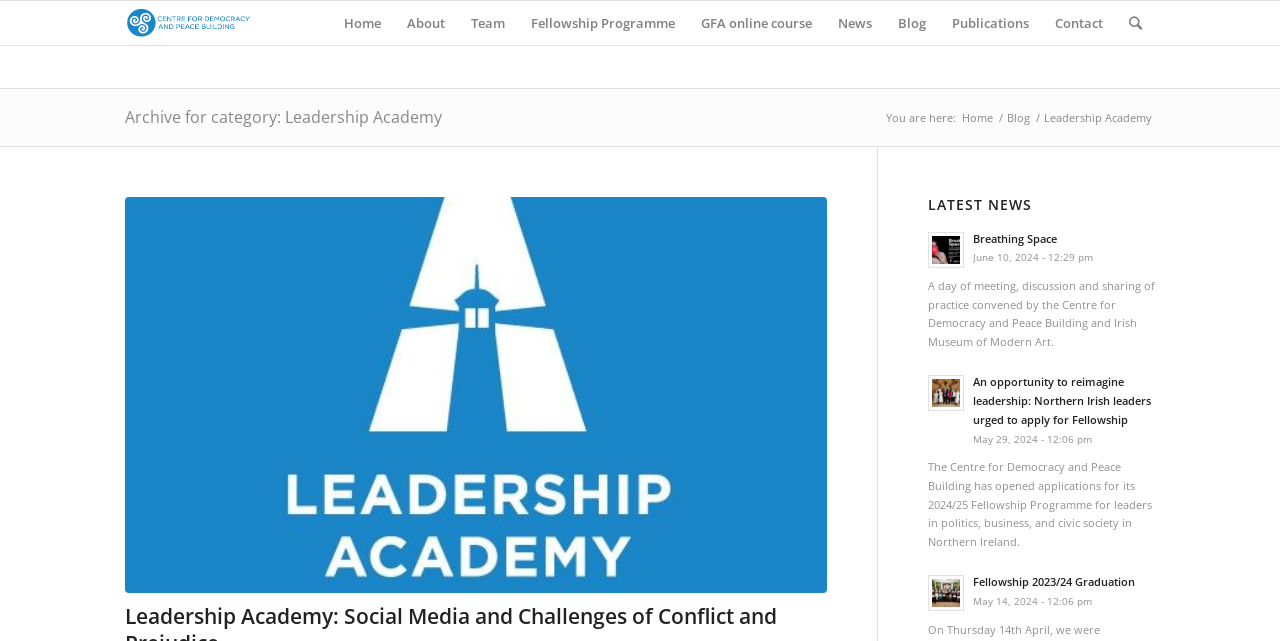Determine the bounding box for the described UI element: "GFA online course".

[0.538, 0.002, 0.645, 0.07]